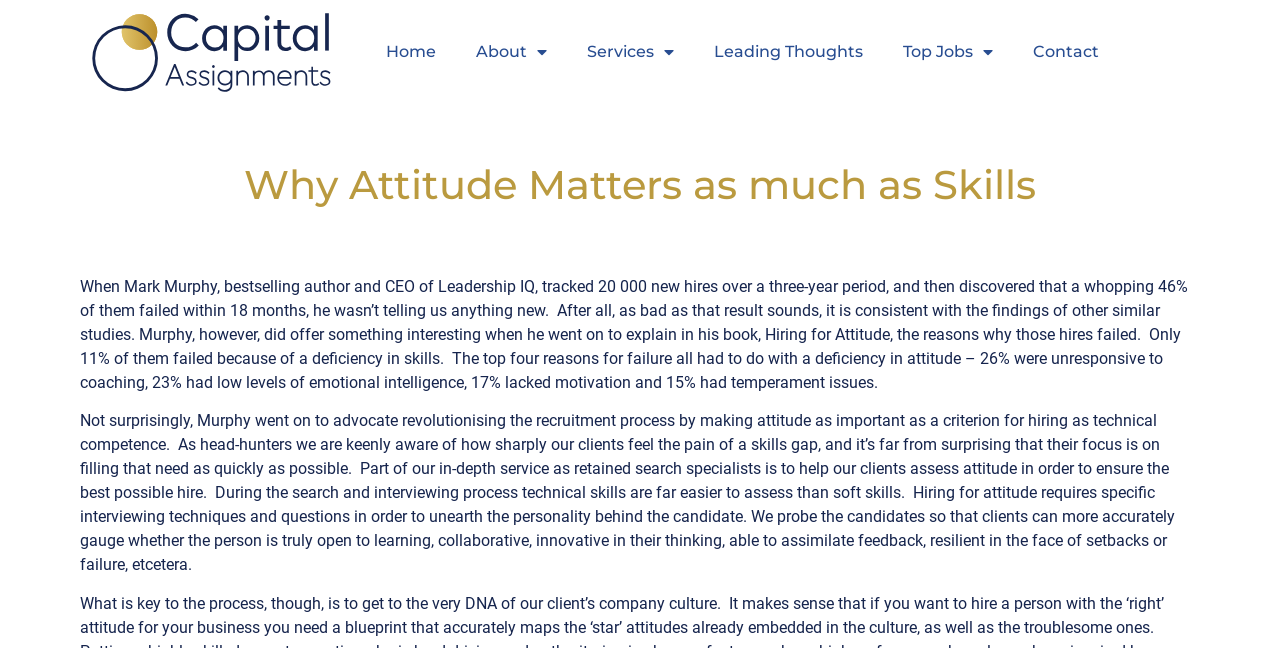Identify the main heading from the webpage and provide its text content.

Why Attitude Matters as much as Skills